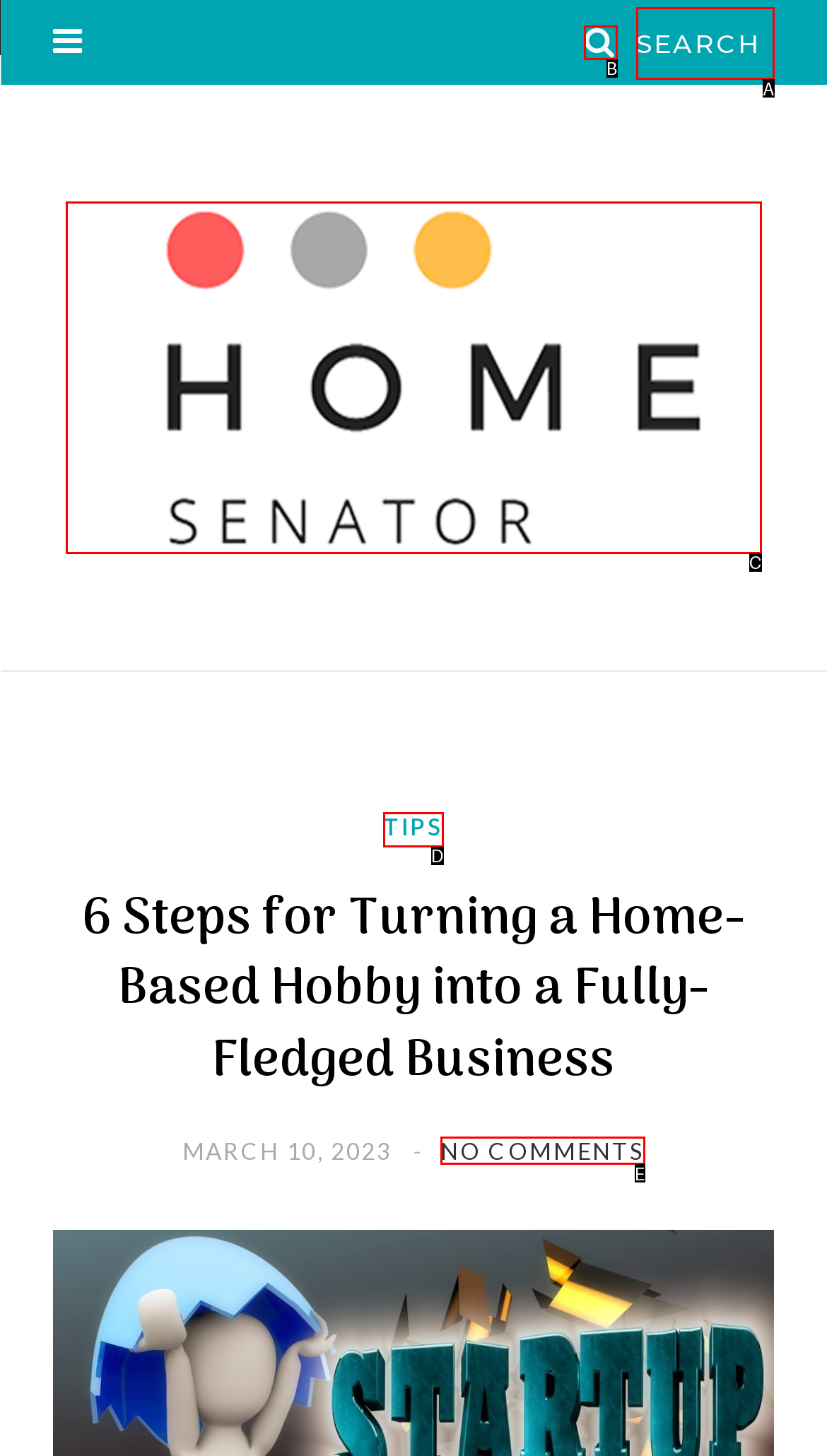Please select the letter of the HTML element that fits the description: No Comments. Answer with the option's letter directly.

E